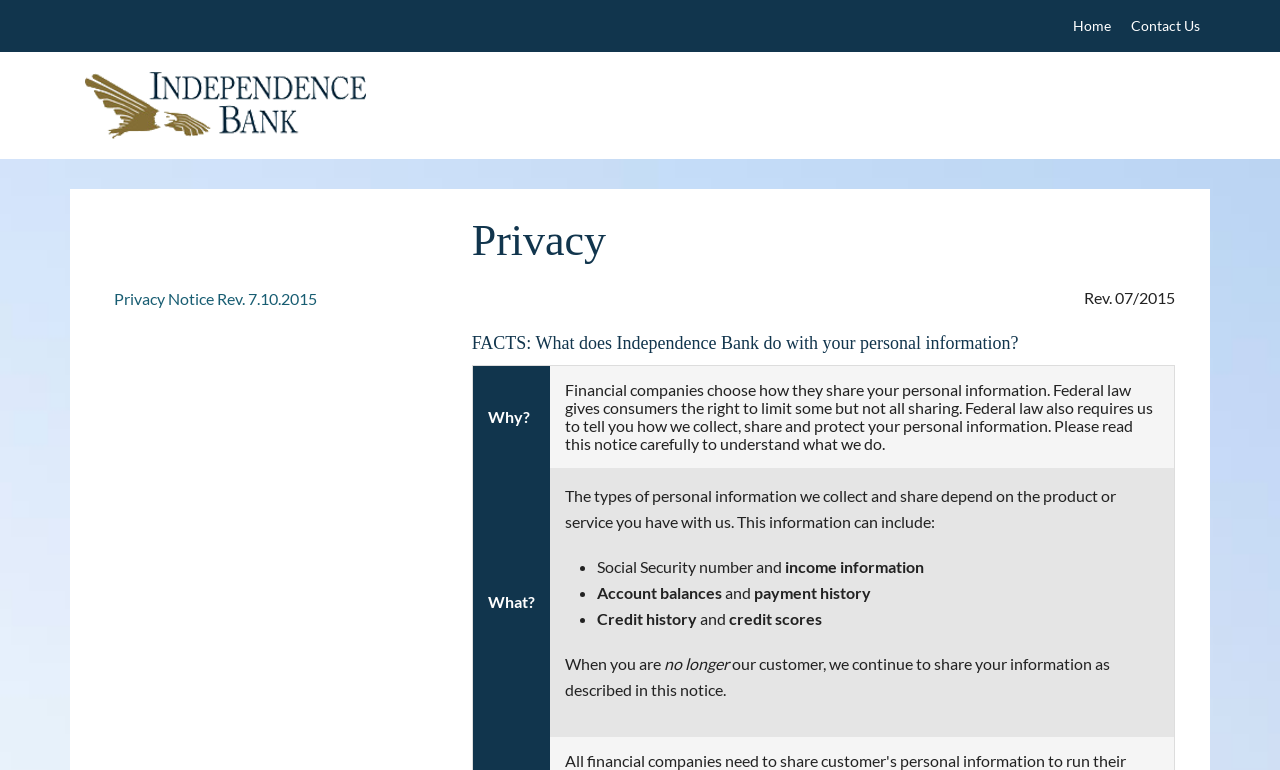What type of information does the bank collect?
Refer to the image and provide a thorough answer to the question.

The type of information the bank collects can be found in the gridcell element, which lists examples such as Social Security number, income information, account balances, and payment history.